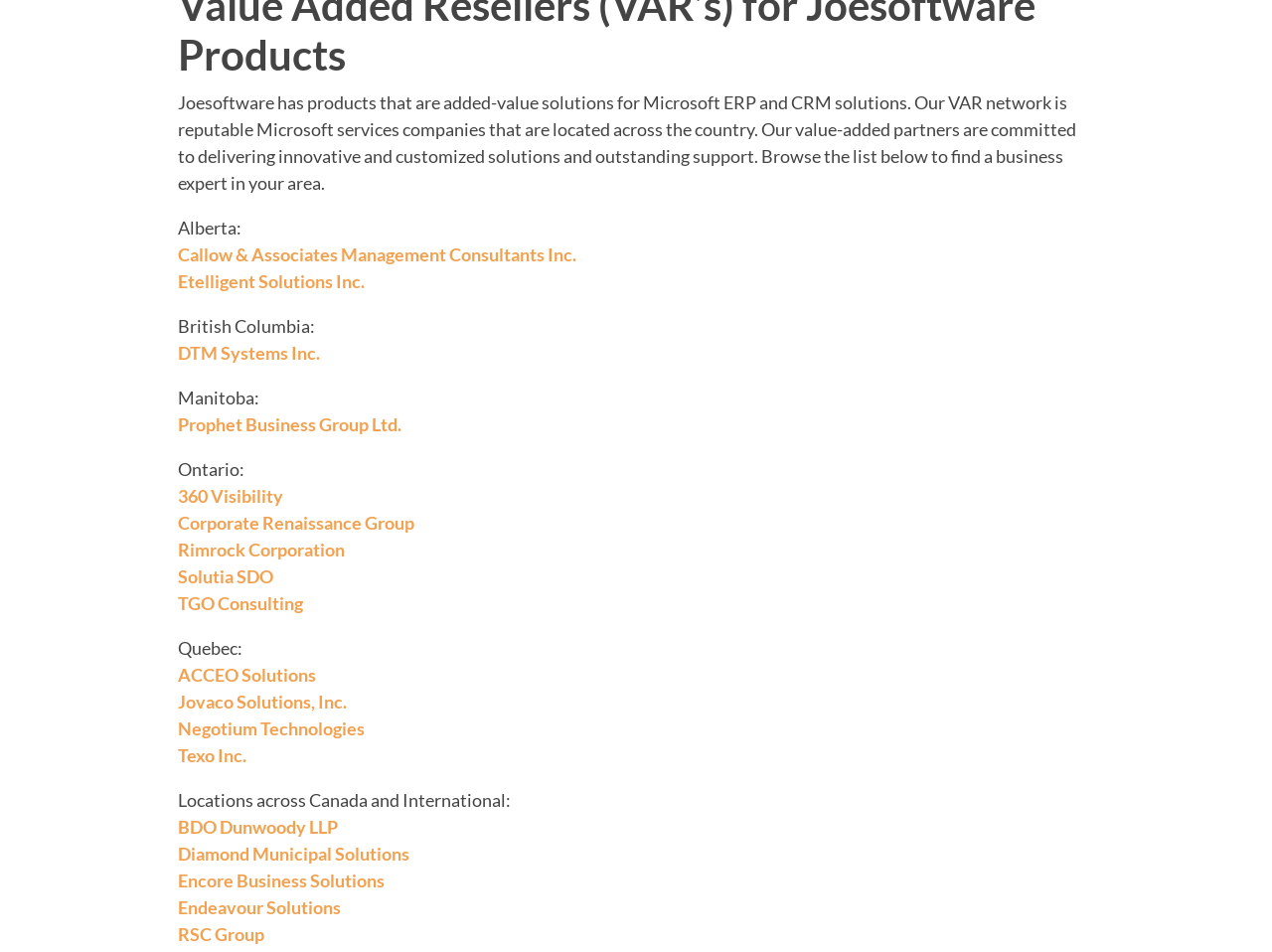Identify the bounding box of the HTML element described as: "Date view".

None